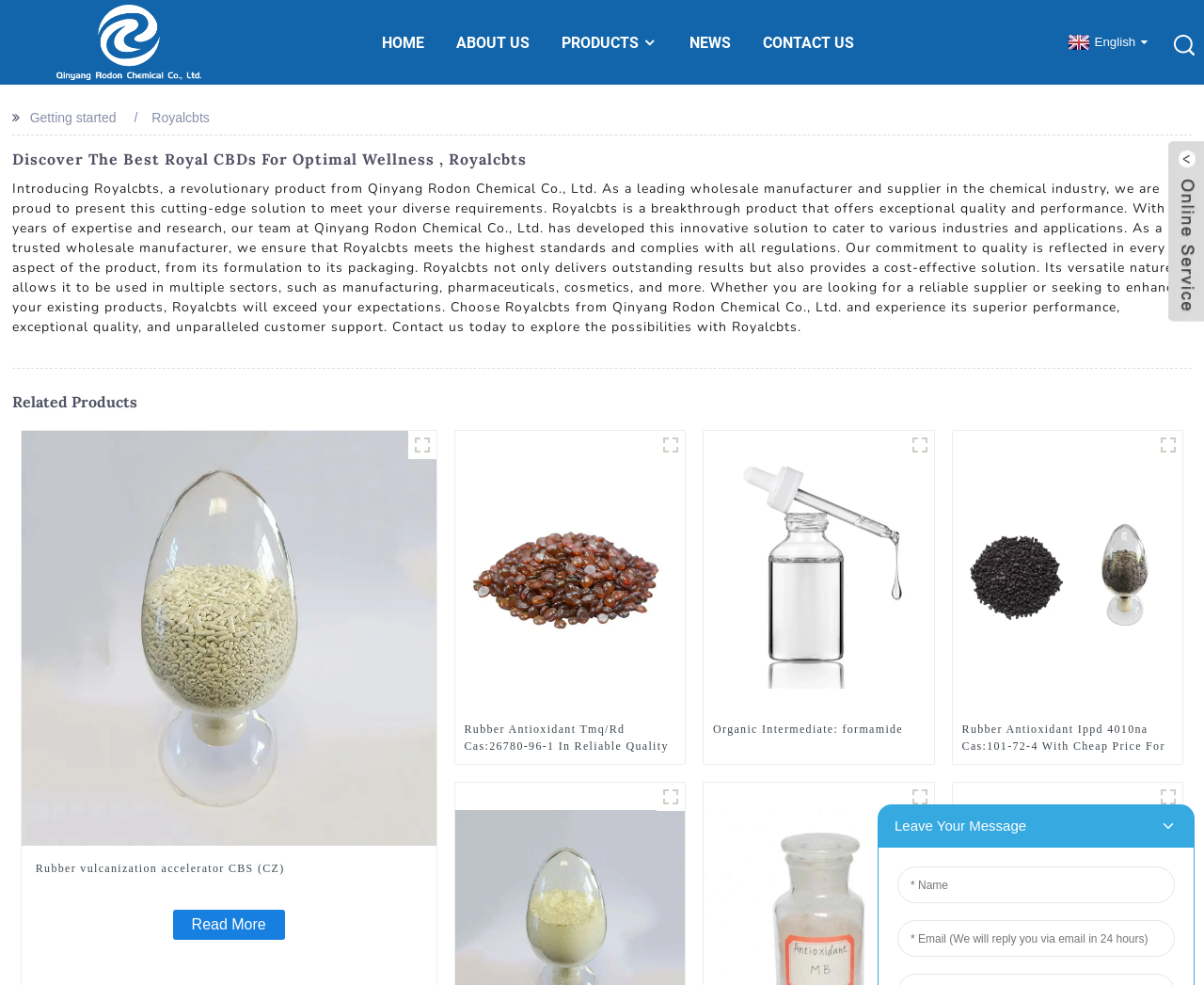What is the language of the website? From the image, respond with a single word or brief phrase.

English